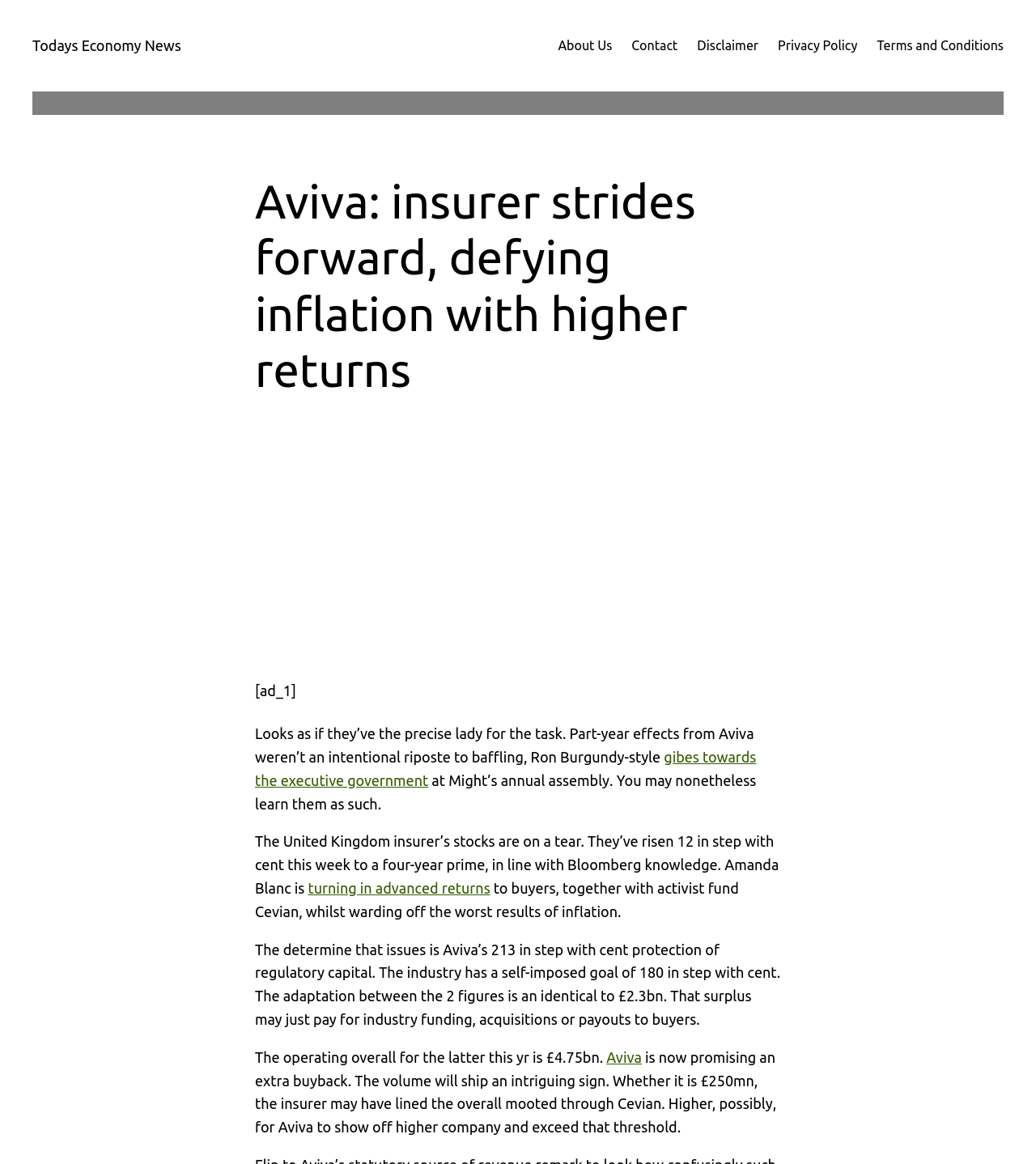Convey a detailed summary of the webpage, mentioning all key elements.

The webpage appears to be a news article about Aviva, an insurer, and its financial performance. At the top, there is a row of links to other sections of the website, including "Todays Economy News", "About Us", "Contact", "Disclaimer", "Privacy Policy", and "Terms and Conditions". 

Below the links, there is a figure, likely an image, that spans the entire width of the page. The main article title, "Aviva: insurer strides forward, defying inflation with higher returns", is prominently displayed in a large font size. 

The article begins with a brief introduction, followed by an advertisement iframe. The main content of the article is divided into several paragraphs, discussing Aviva's financial performance, including its stock prices, returns to investors, and regulatory capital. There are also links to related topics, such as "gibes towards the executive government" and "turning in advanced returns". 

Throughout the article, there are mentions of specific figures, such as the 213% protection of regulatory capital and the operating total of £4.75bn. The article concludes with Aviva's promise of an extra buyback, which may exceed the threshold set by Cevian.